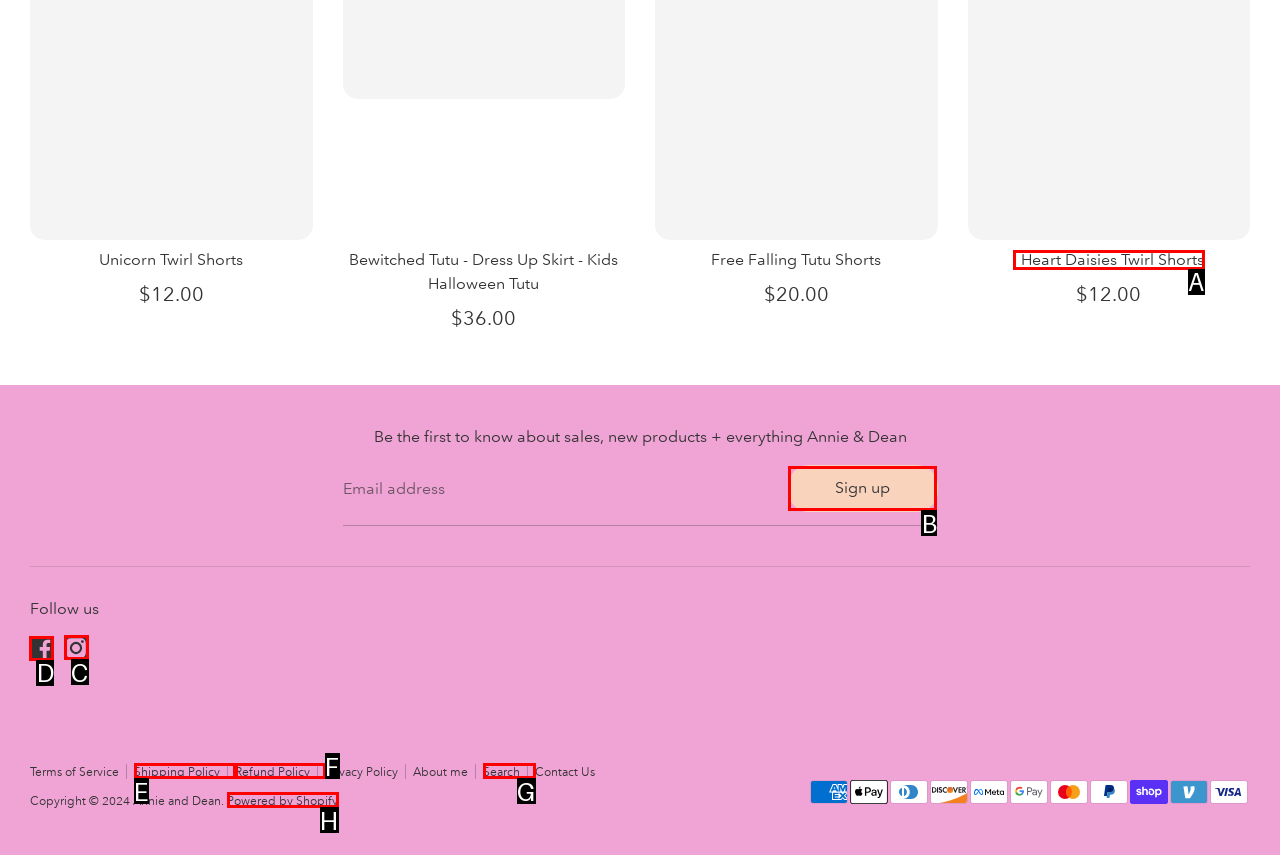Determine which element should be clicked for this task: Follow Annie and Dean on Facebook
Answer with the letter of the selected option.

D